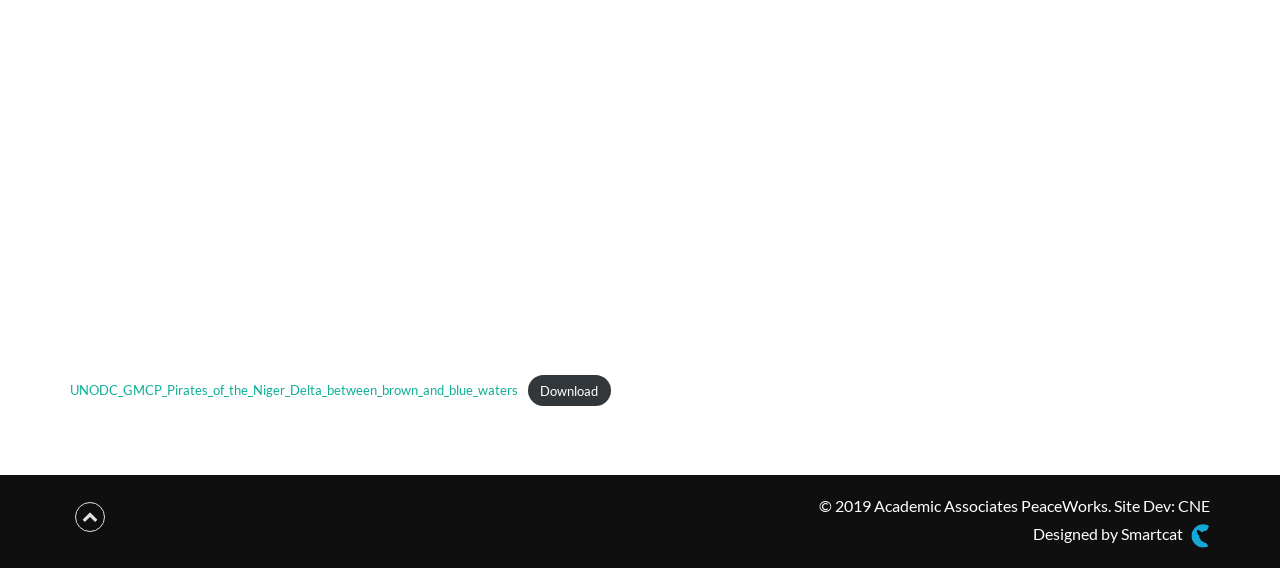Given the description "Designed by Smartcat", provide the bounding box coordinates of the corresponding UI element.

[0.807, 0.921, 0.945, 0.965]